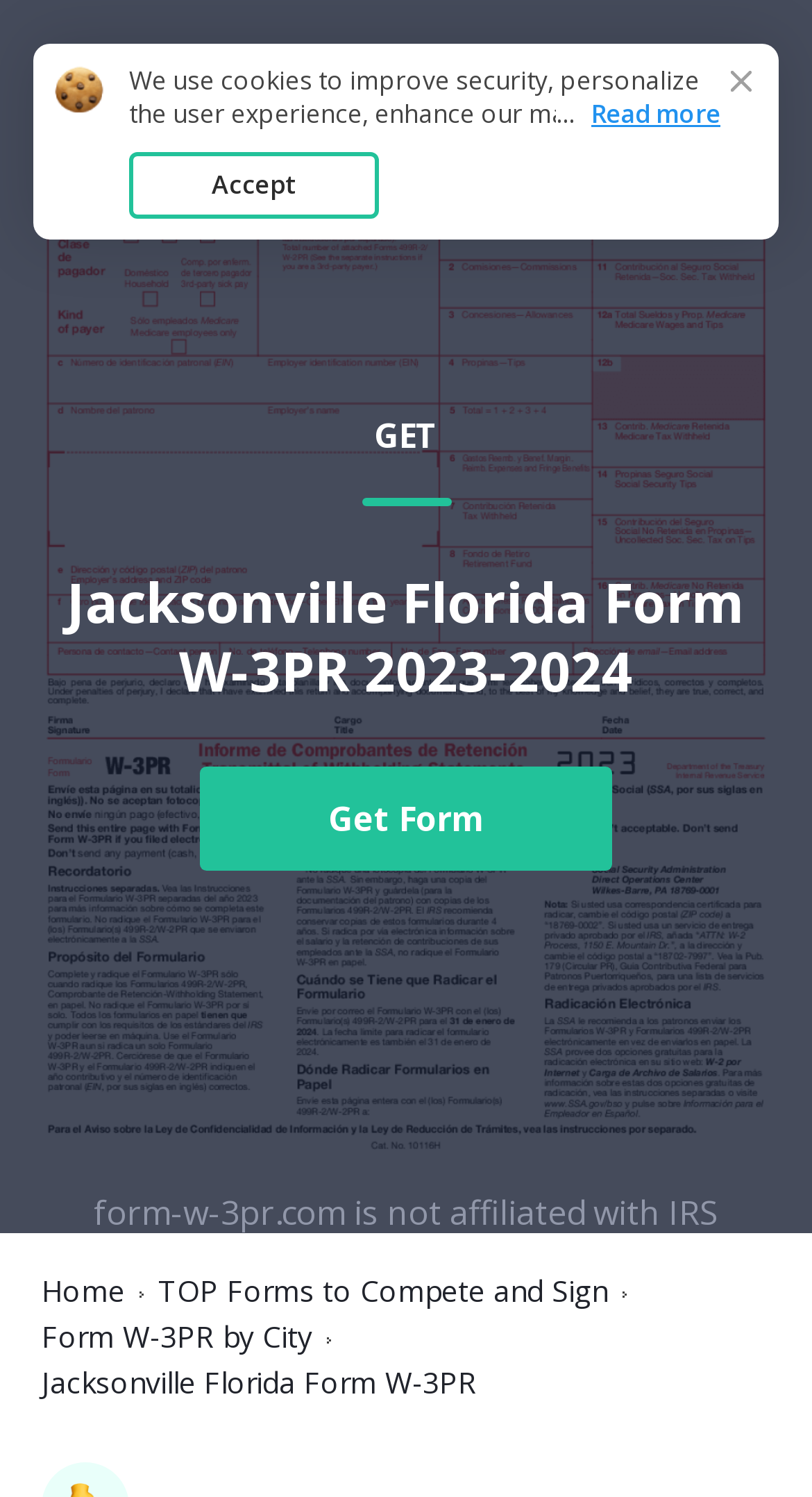Refer to the element description “here“ and identify the corresponding bounding box in the screenshot. Format the coordinates as (top-left x, top-left y, bottom-right x, bottom-right y) with values in the range of 0 to 1.

[0.233, 0.131, 0.326, 0.154]